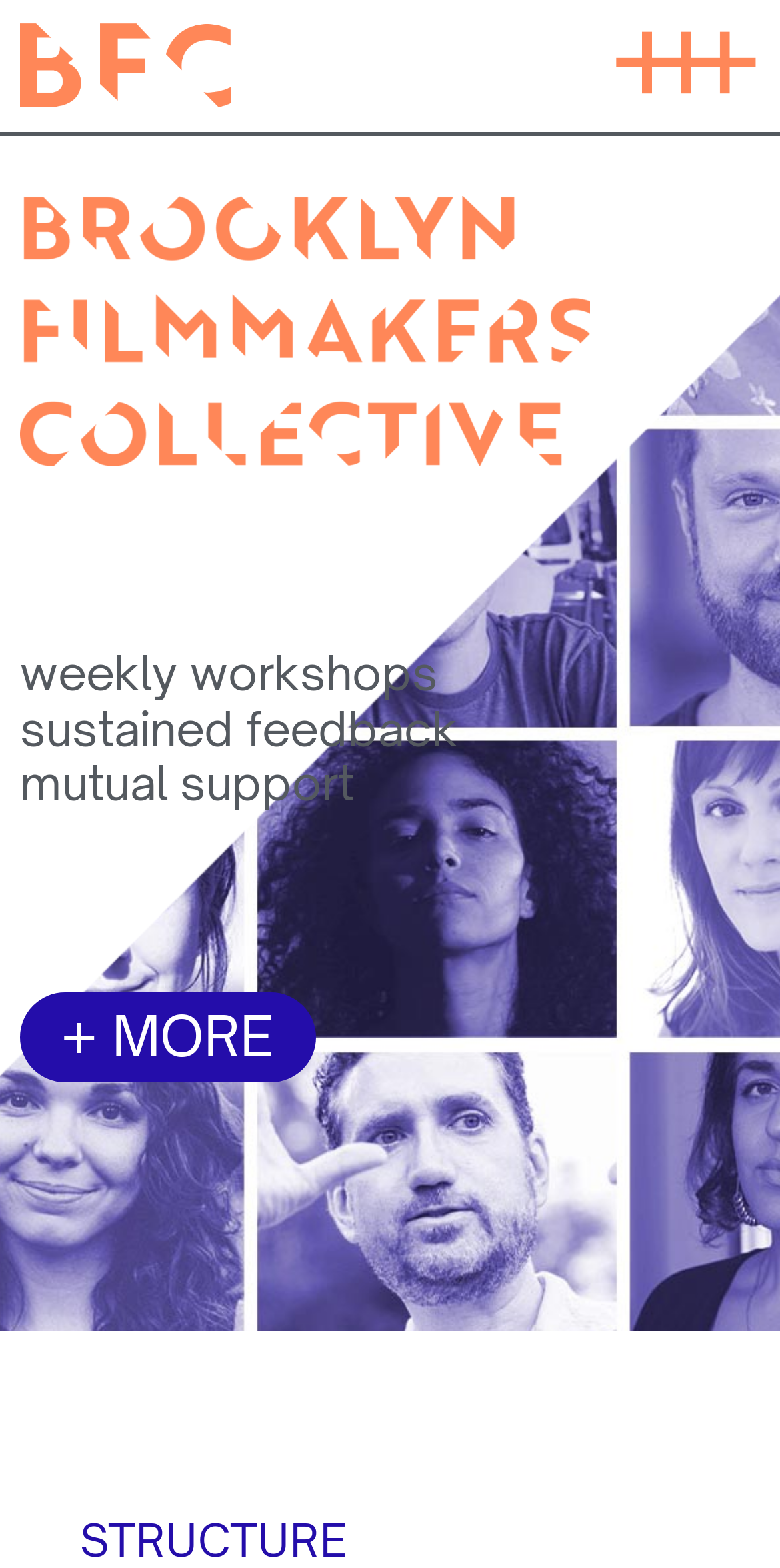Given the element description "aria-label="Open/Close Menu"" in the screenshot, predict the bounding box coordinates of that UI element.

[0.782, 0.013, 0.974, 0.065]